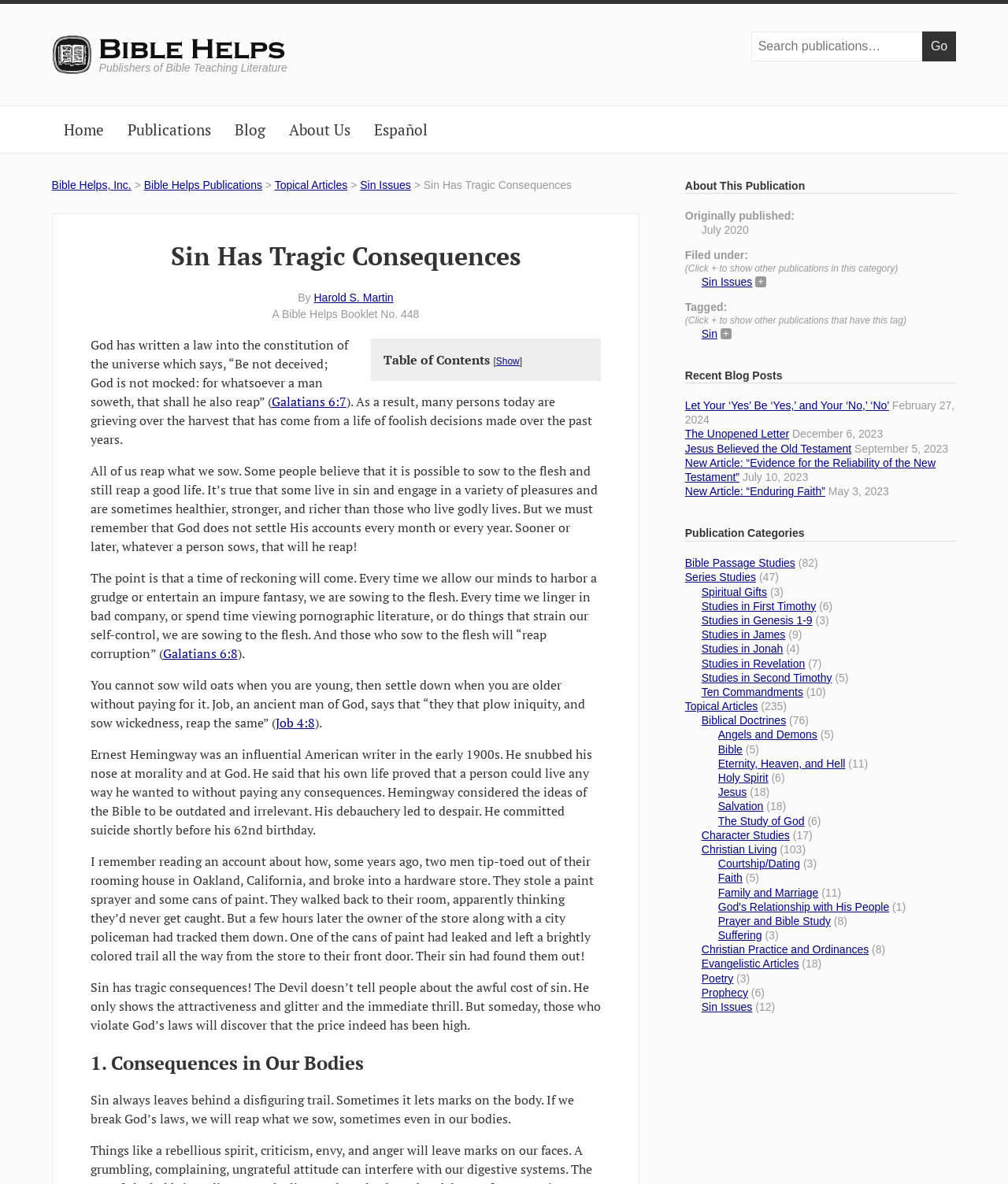Determine the bounding box coordinates of the element's region needed to click to follow the instruction: "Show the table of contents". Provide these coordinates as four float numbers between 0 and 1, formatted as [left, top, right, bottom].

[0.492, 0.301, 0.515, 0.31]